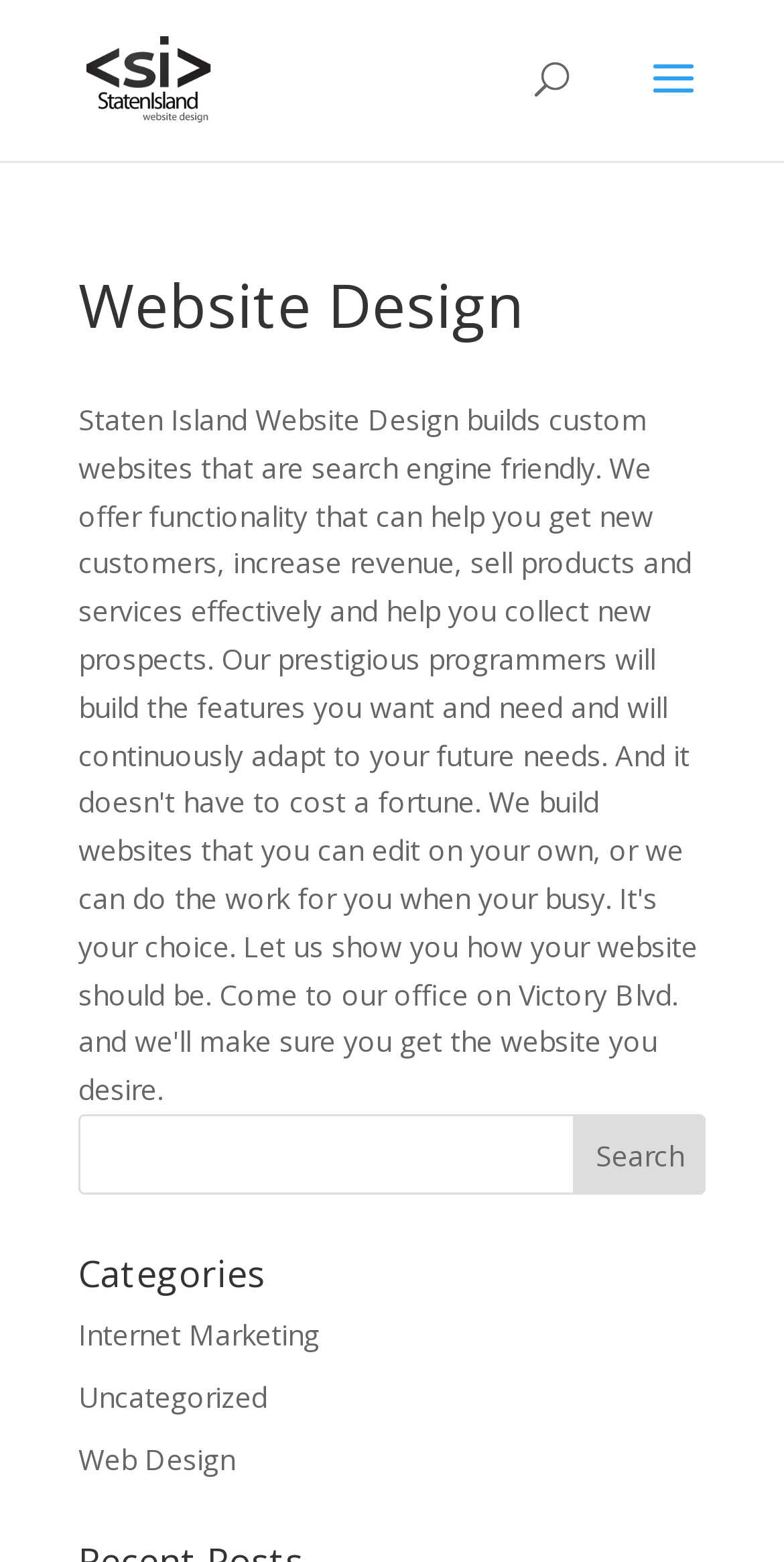Given the description "Uncategorized", provide the bounding box coordinates of the corresponding UI element.

[0.1, 0.882, 0.341, 0.906]